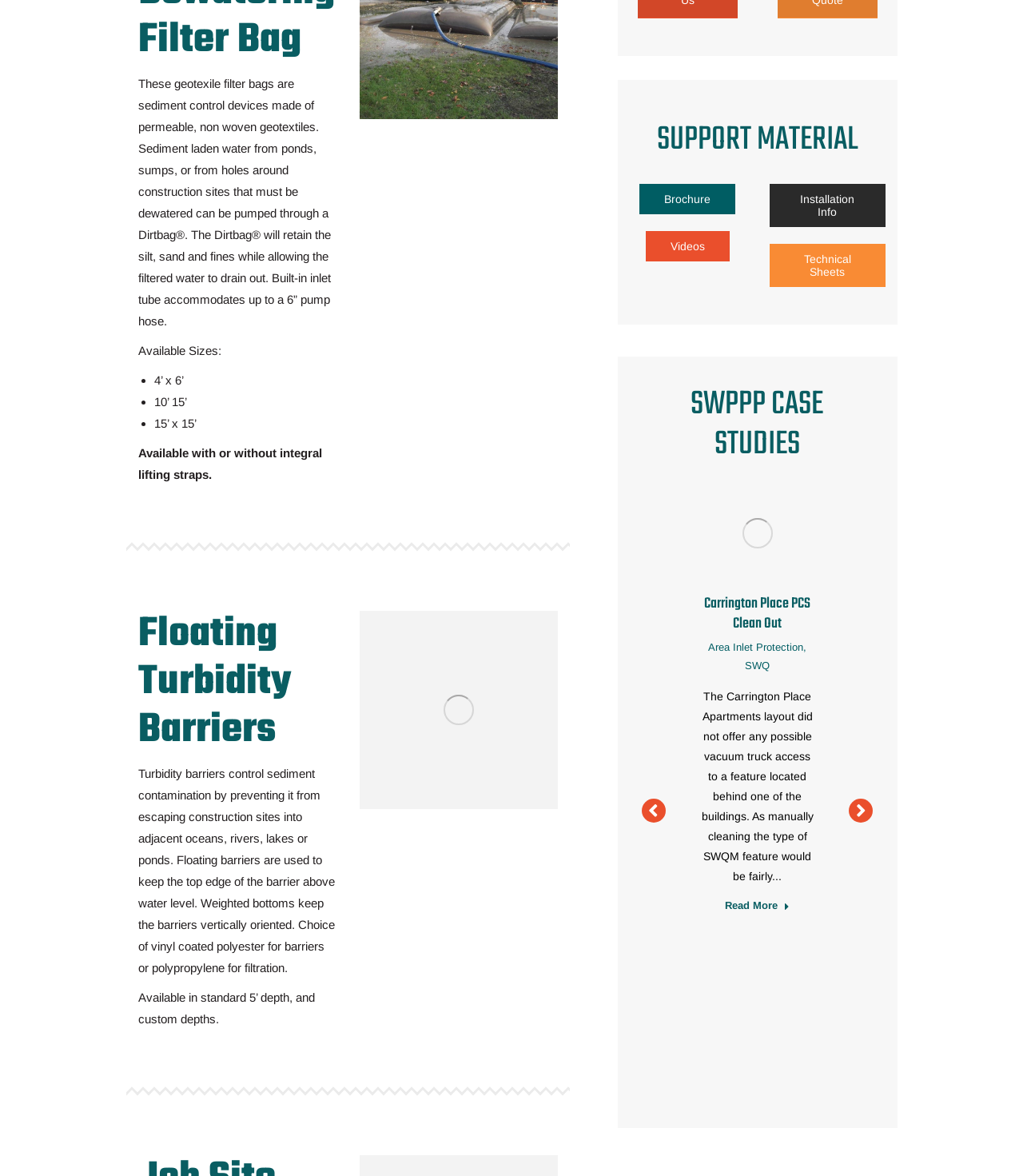From the webpage screenshot, predict the bounding box of the UI element that matches this description: "Houston".

[0.553, 0.647, 0.59, 0.663]